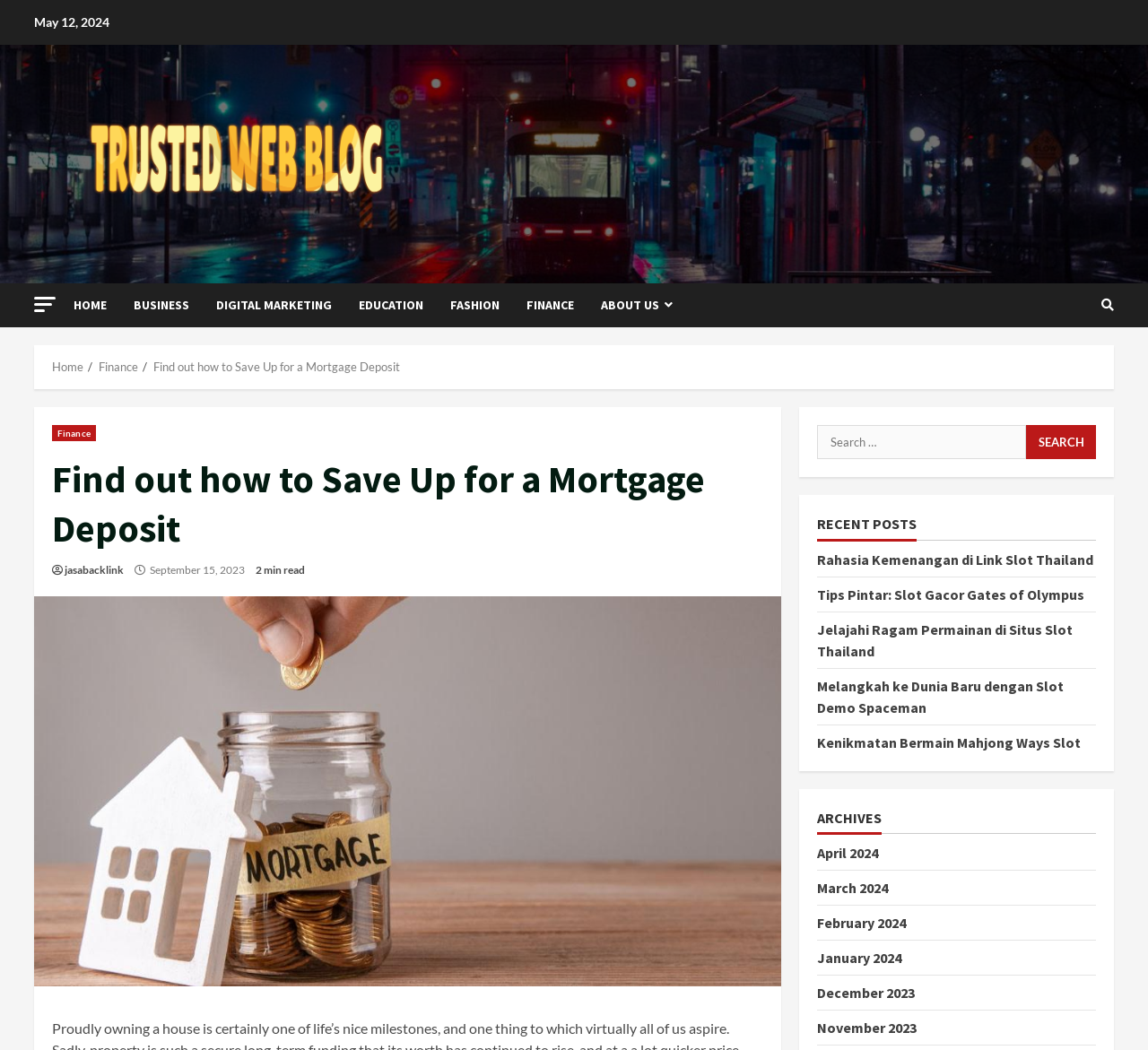What is the category of the current post?
Carefully analyze the image and provide a thorough answer to the question.

I found the category of the current post by looking at the link element with the OCR text 'Finance' located in the breadcrumbs navigation and also in the header 'Find out how to Save Up for a Mortgage Deposit'.